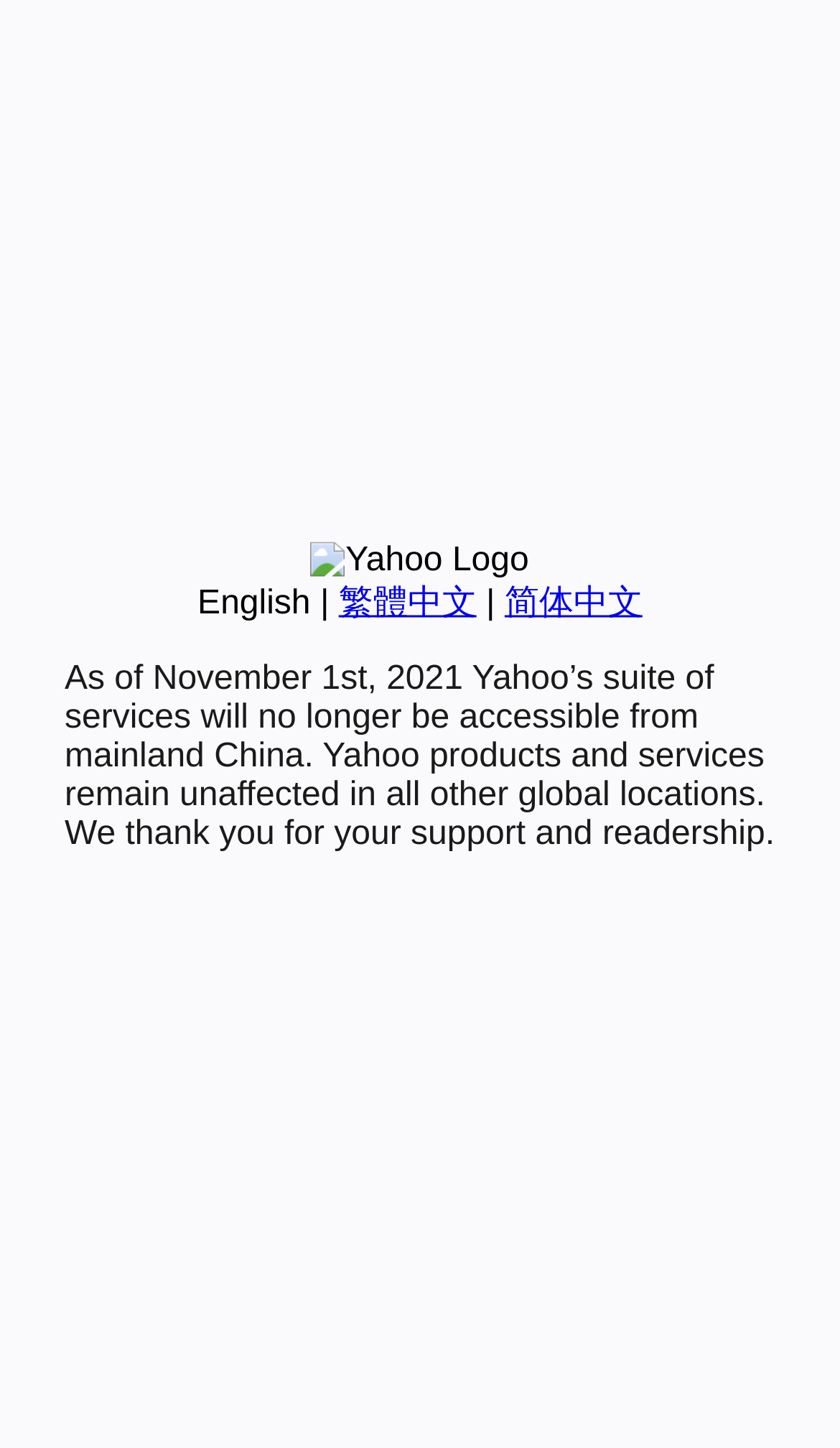From the webpage screenshot, identify the region described by Blog. Provide the bounding box coordinates as (top-left x, top-left y, bottom-right x, bottom-right y), with each value being a floating point number between 0 and 1.

None